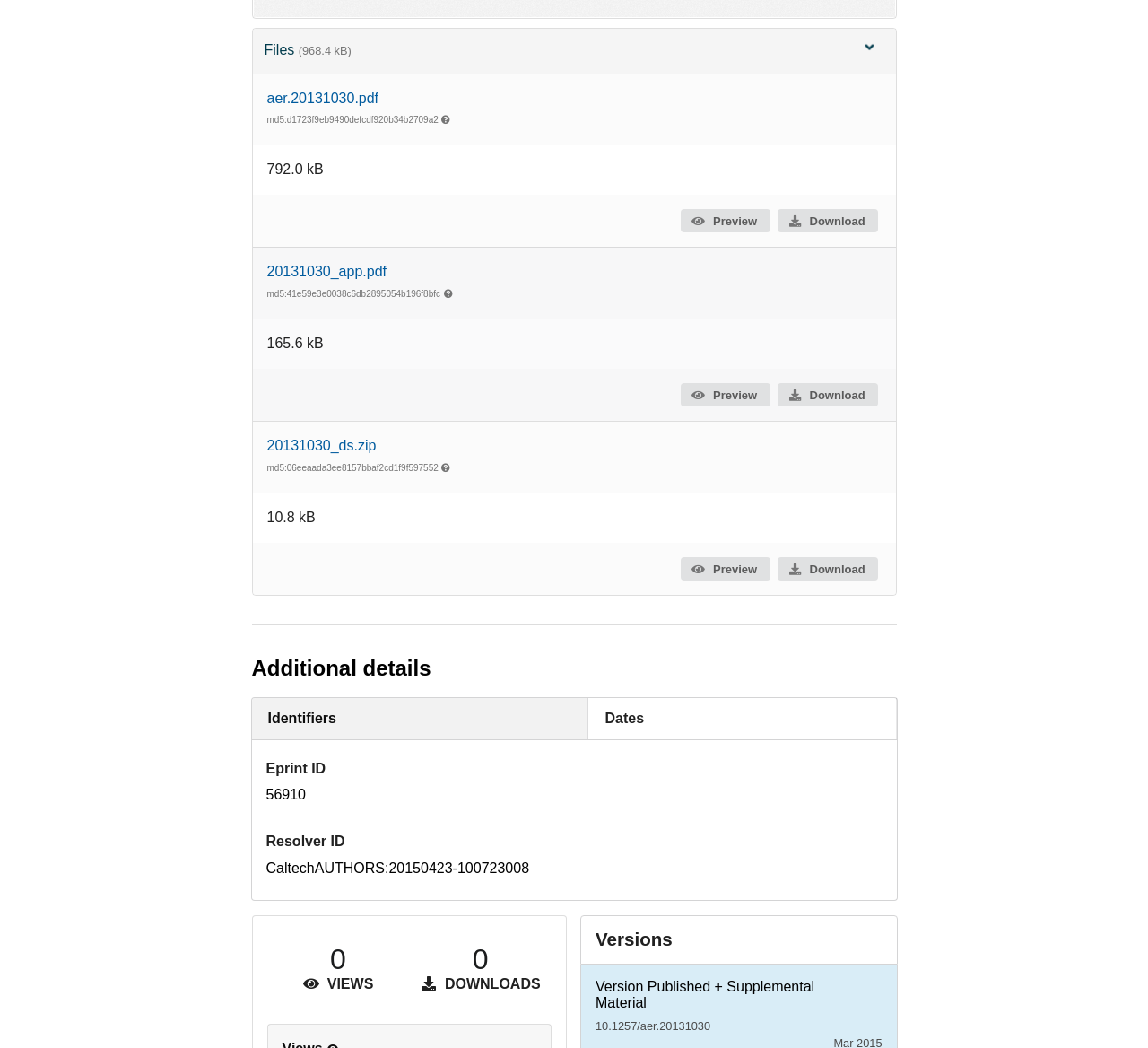Locate the bounding box coordinates of the clickable region to complete the following instruction: "Preview 20131030_app.pdf."

[0.593, 0.2, 0.671, 0.222]